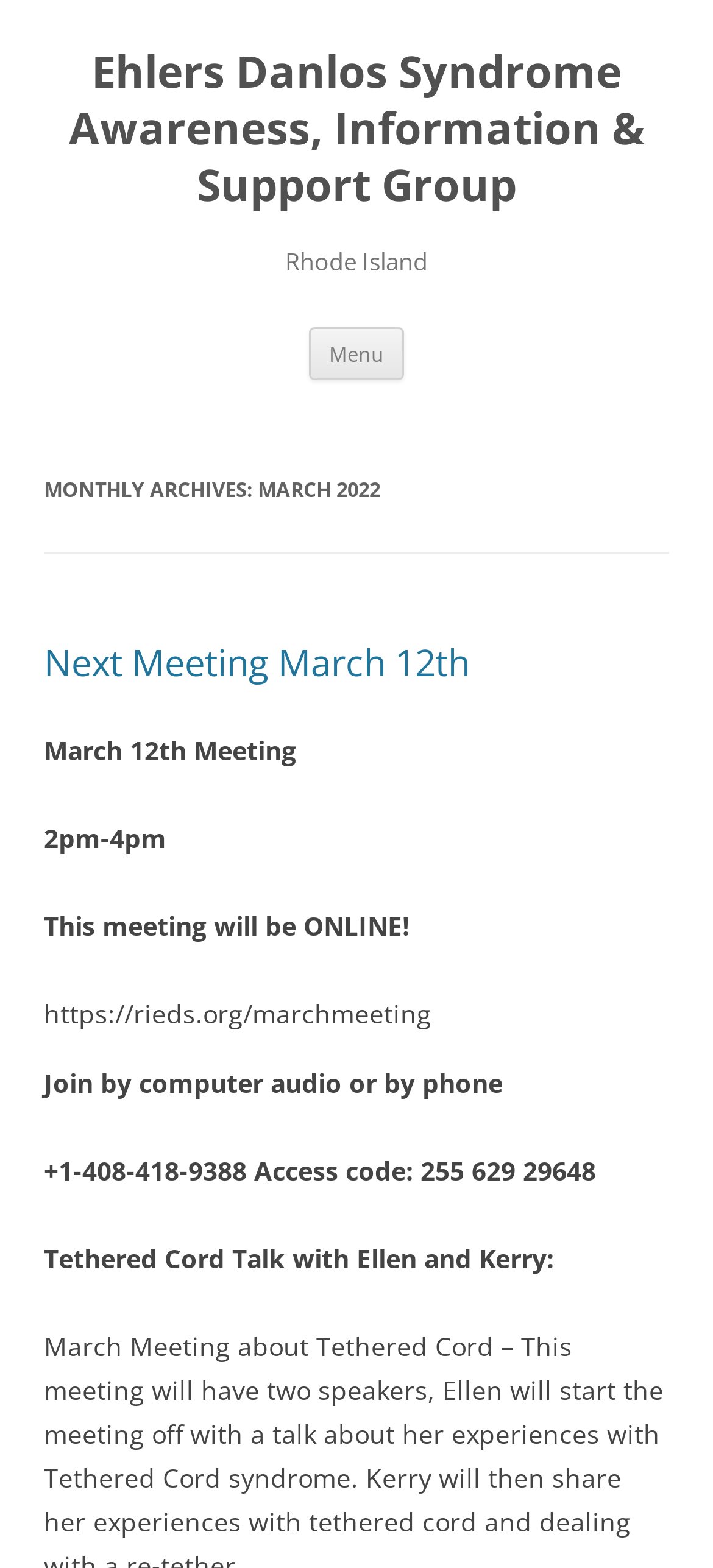What is the format of the meeting?
Please provide a single word or phrase as your answer based on the screenshot.

Online